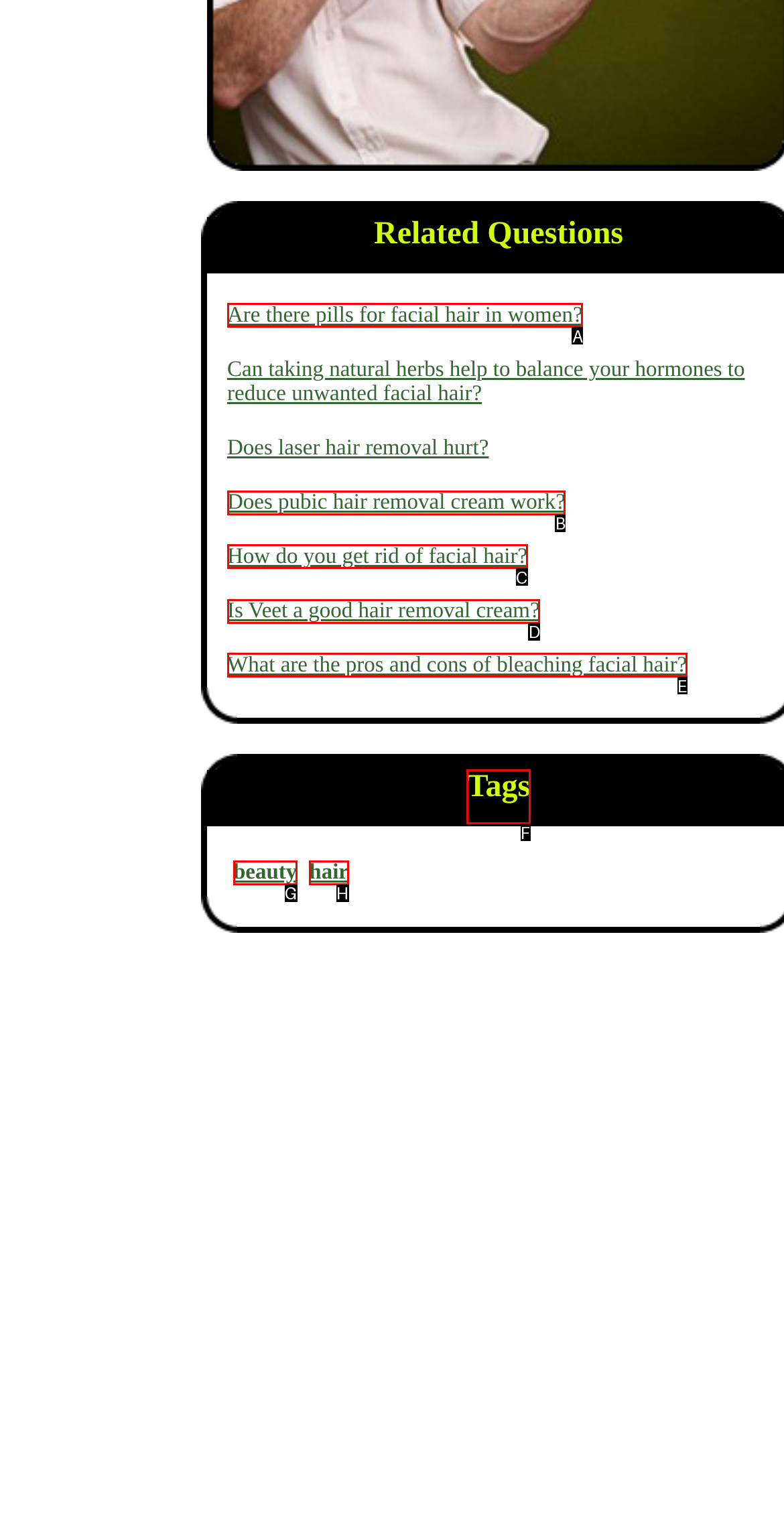From the options shown, which one fits the description: beauty? Respond with the appropriate letter.

G